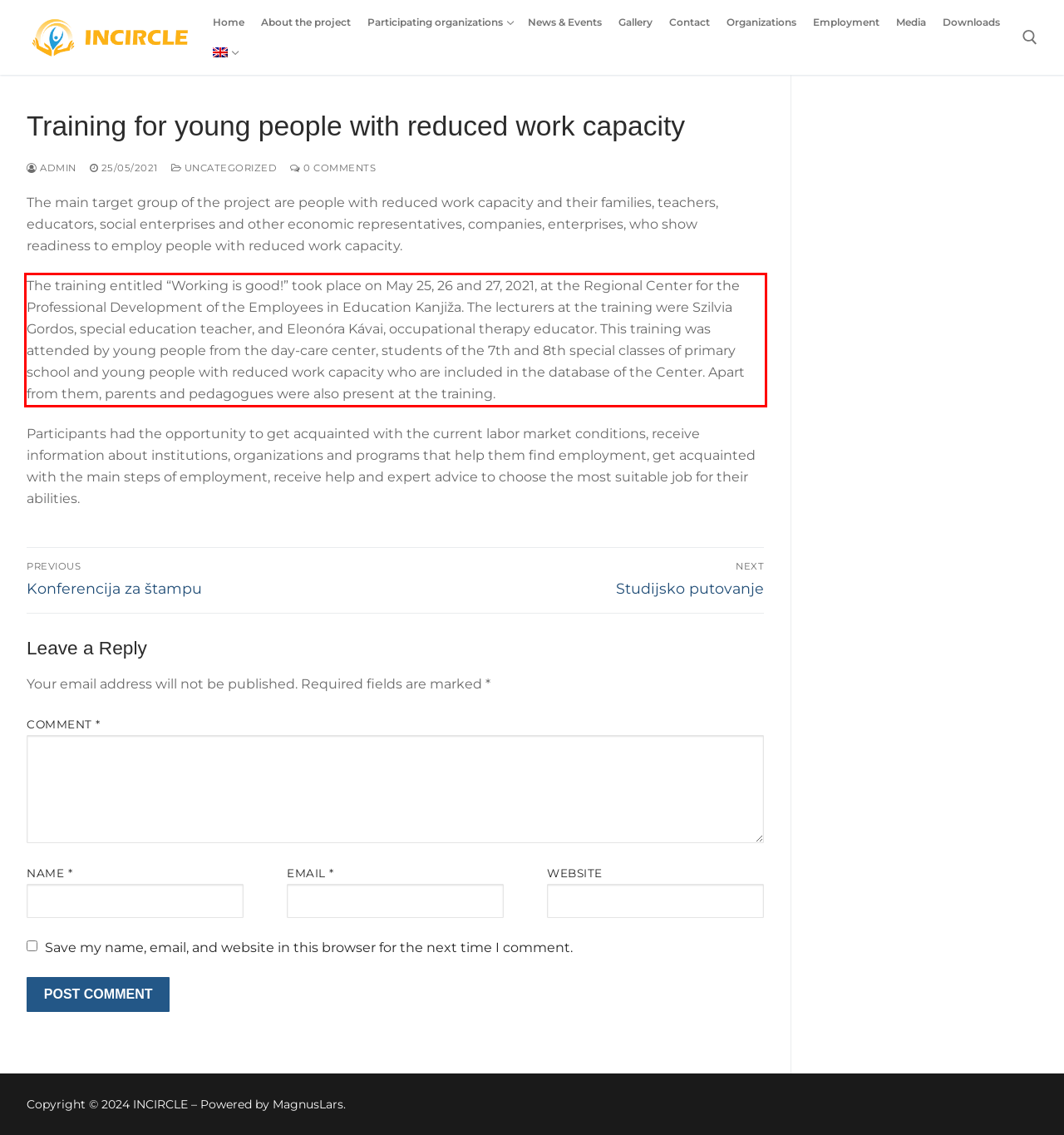Given a screenshot of a webpage, locate the red bounding box and extract the text it encloses.

The training entitled “Working is good!” took place on May 25, 26 and 27, 2021, at the Regional Center for the Professional Development of the Employees in Education Kanjiža. The lecturers at the training were Szilvia Gordos, special education teacher, and Eleonóra Kávai, occupational therapy educator. This training was attended by young people from the day-care center, students of the 7th and 8th special classes of primary school and young people with reduced work capacity who are included in the database of the Center. Apart from them, parents and pedagogues were also present at the training.